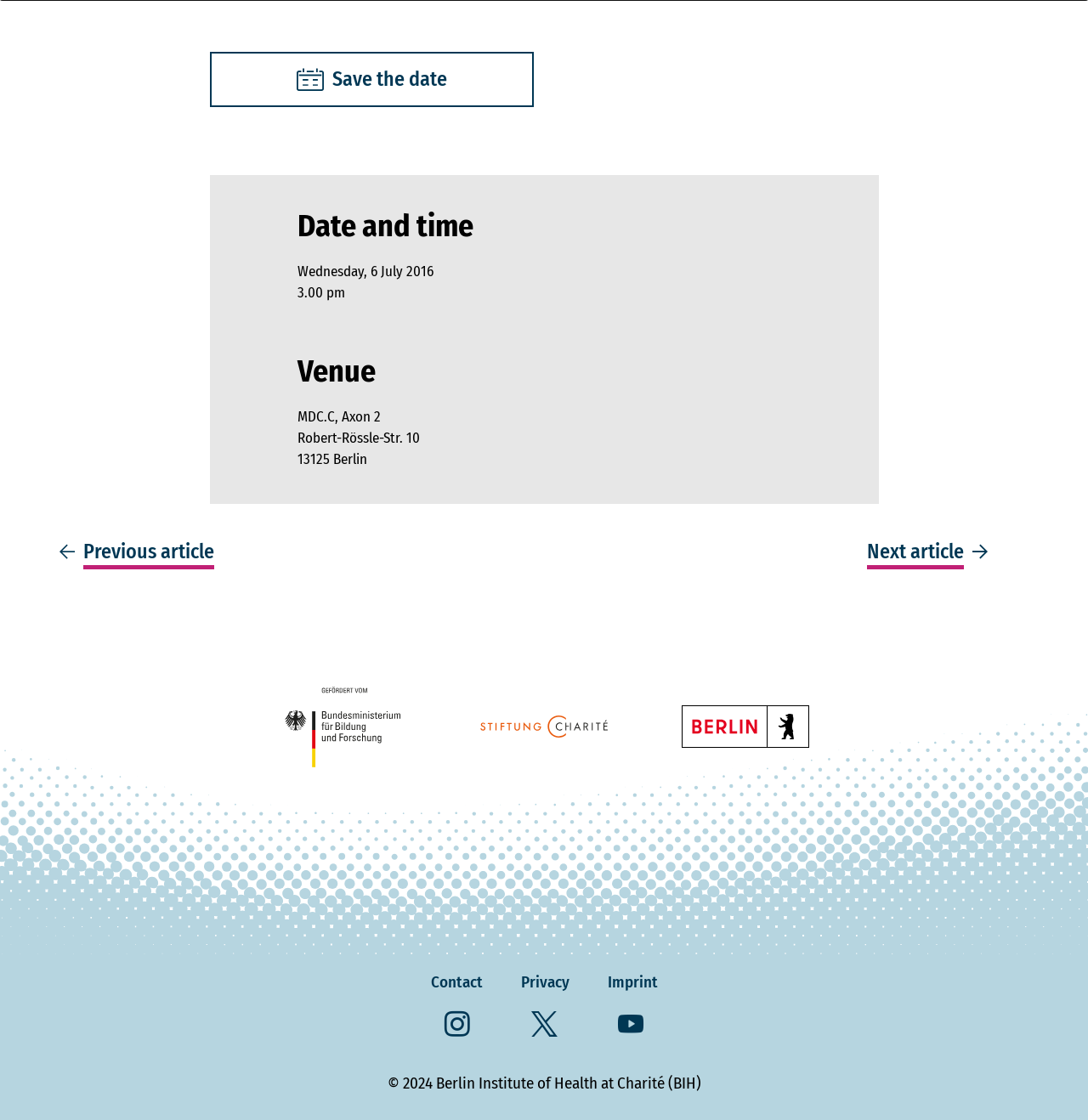Please identify the bounding box coordinates of the element I should click to complete this instruction: 'View the 'Quiet Day' event details'. The coordinates should be given as four float numbers between 0 and 1, like this: [left, top, right, bottom].

None